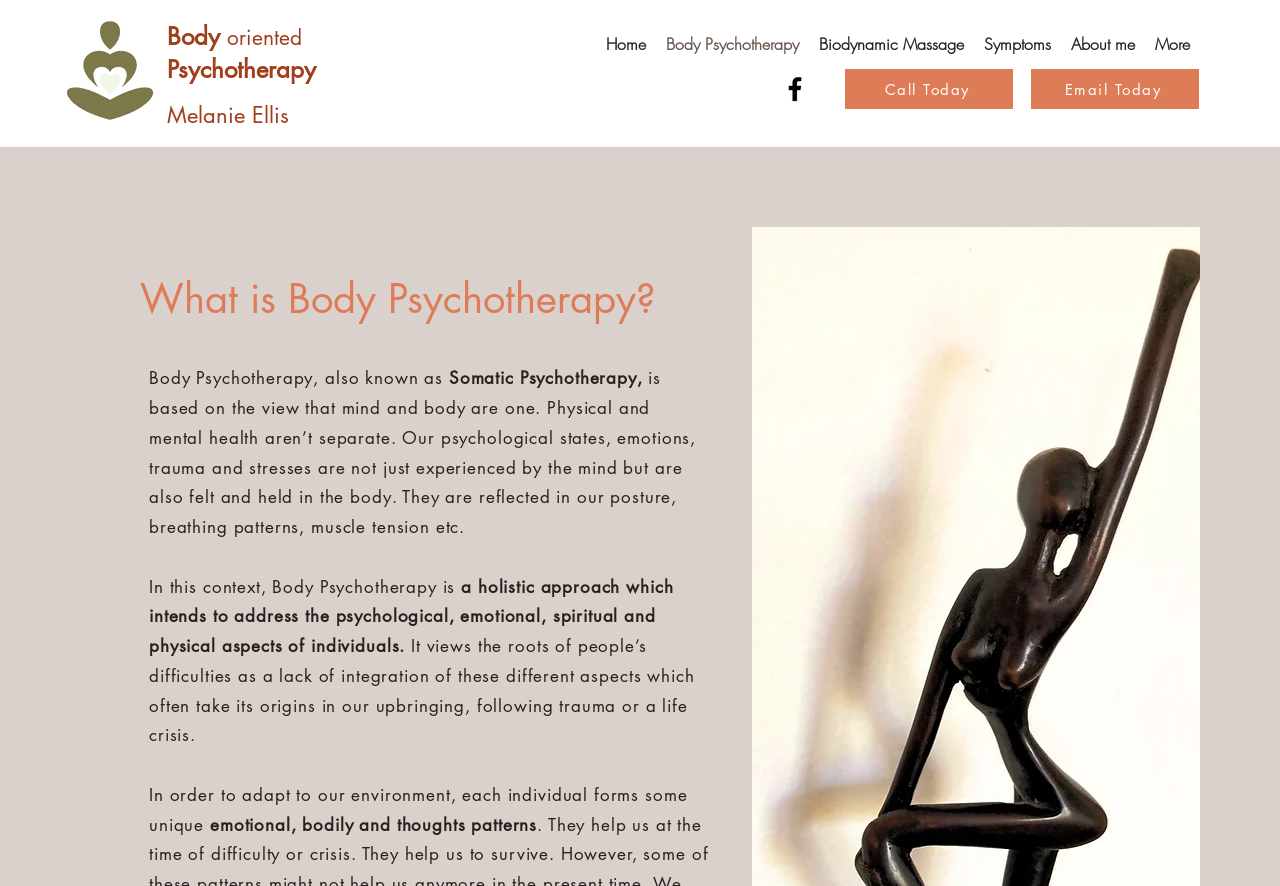What is the name of the psychotherapy approach?
Using the image, answer in one word or phrase.

Body Psychotherapy